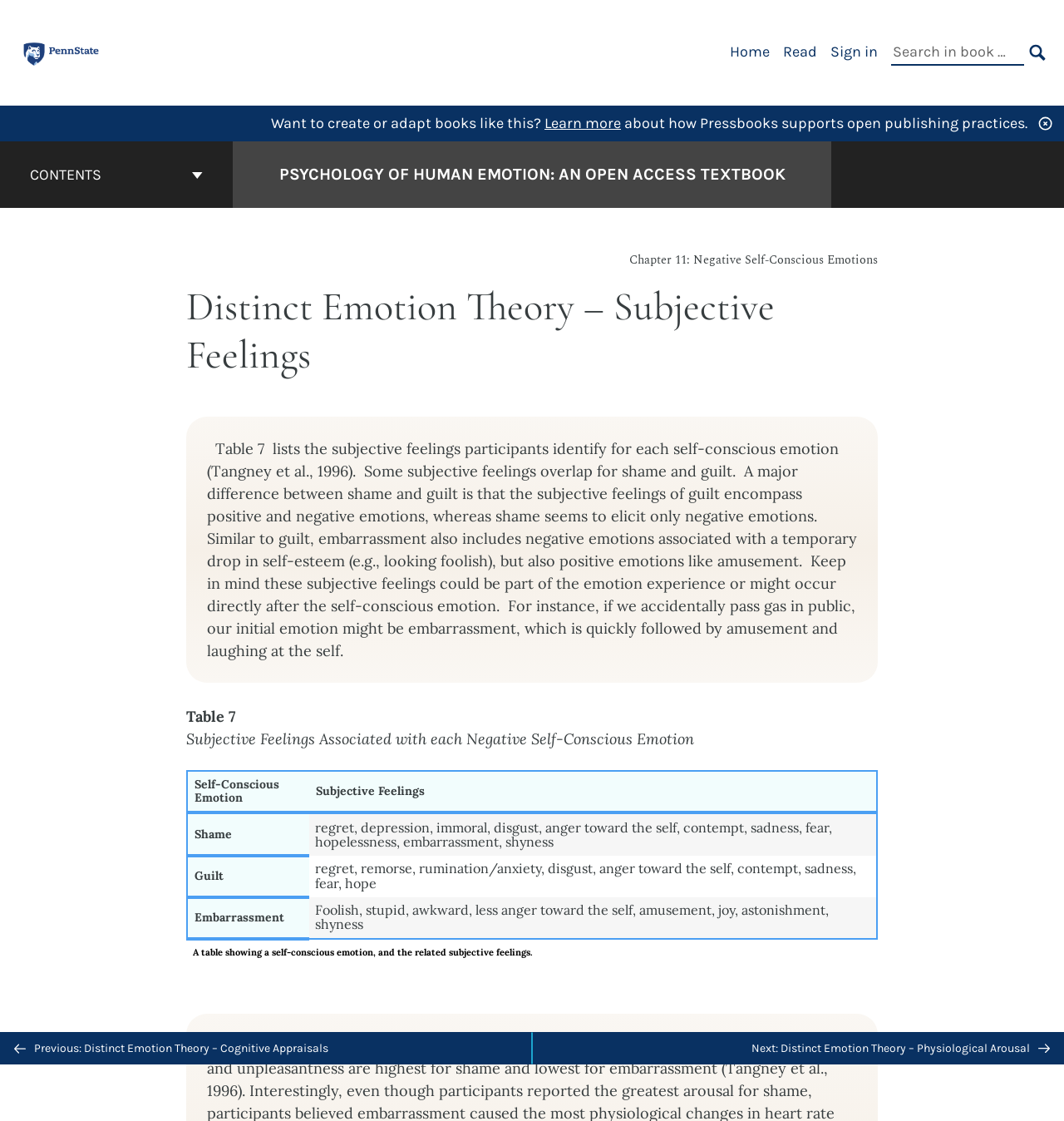Identify the headline of the webpage and generate its text content.

PSYCHOLOGY OF HUMAN EMOTION: AN OPEN ACCESS TEXTBOOK